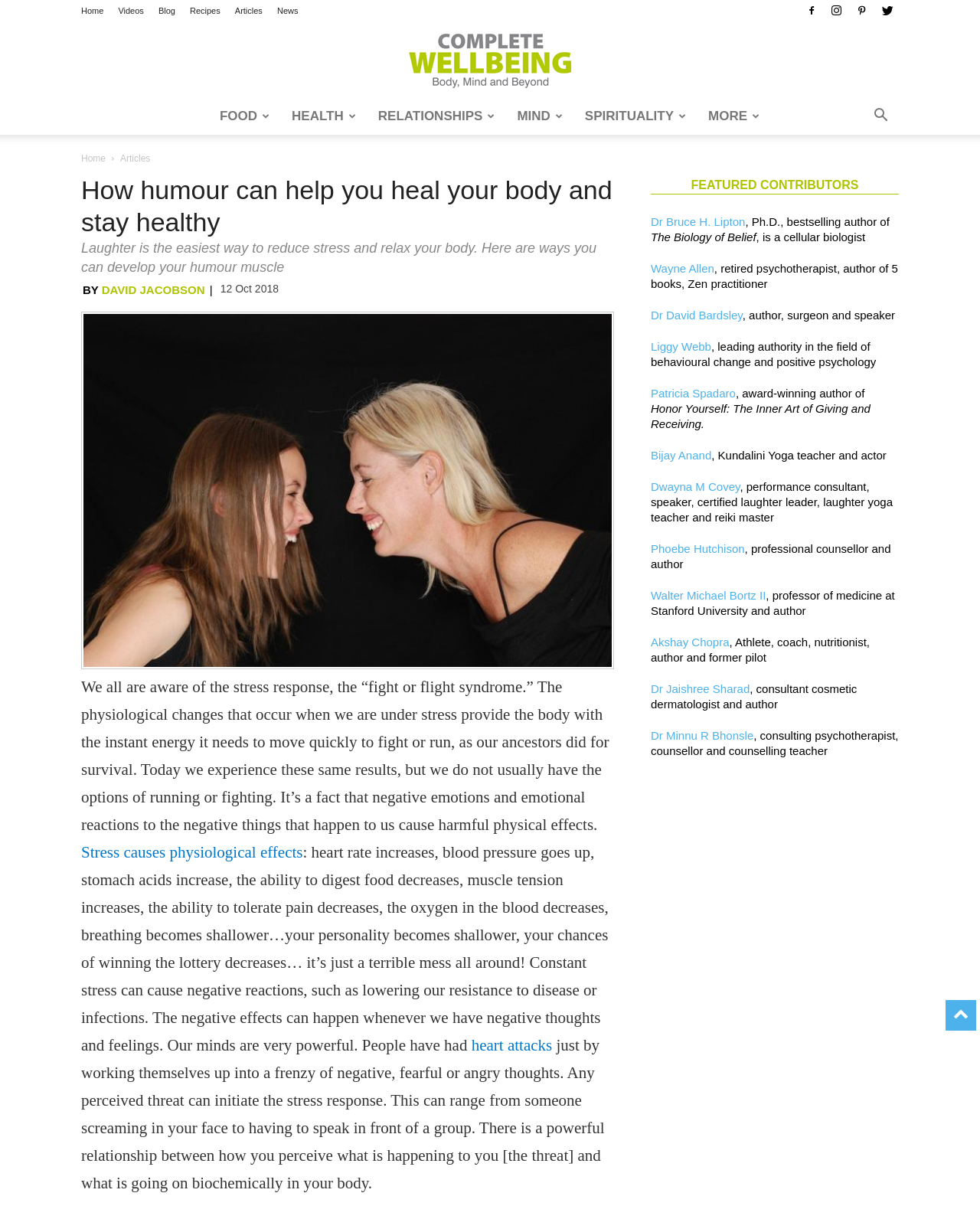Provide a thorough description of the webpage's content and layout.

This webpage is about the benefits of humor in maintaining physical and mental well-being. At the top, there is a navigation menu with links to "Home", "Videos", "Blog", "Recipes", "Articles", and "News". On the right side of the navigation menu, there are four social media links. Below the navigation menu, there is a logo of "Complete Wellbeing" with an image and a link to the homepage.

The main content of the webpage is an article titled "How humour can help you heal your body and stay healthy". The article starts with a brief introduction to the benefits of laughter in reducing stress and relaxing the body. Below the introduction, there is a link to the author's name, "DAVID JACOBSON", and the date of publication, "12 Oct 2018".

The article is divided into several sections, each discussing the effects of stress on the body and how humor can help mitigate these effects. There are several links within the article, including one to an image of a mother and daughter laughing together. The article also mentions the negative physical effects of stress, such as increased heart rate and blood pressure, and how humor can help reduce these effects.

On the right side of the article, there is a section titled "FEATURED CONTRIBUTORS" with links to several authors and experts in the field of health and wellness. Each contributor has a brief description of their background and expertise.

Overall, the webpage is focused on providing information and resources on the benefits of humor in maintaining physical and mental well-being, with a main article and additional links to related content and expert contributors.